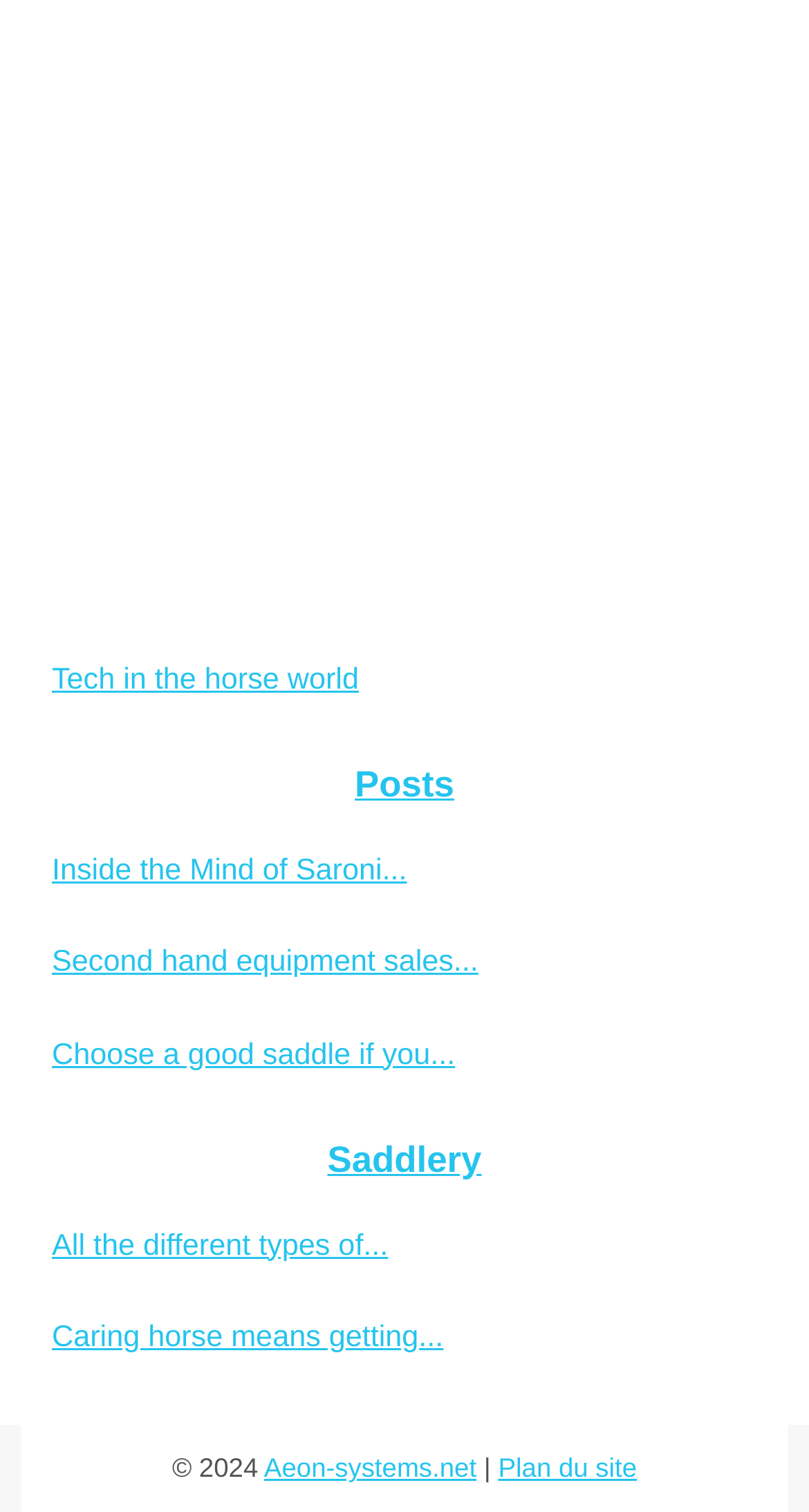Give a one-word or short phrase answer to the question: 
Is there a link to a site map on the page?

Yes